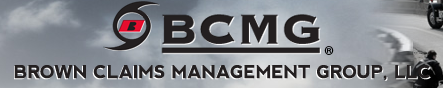Answer the question below using just one word or a short phrase: 
What does the background of the logo suggest?

Movement or progress